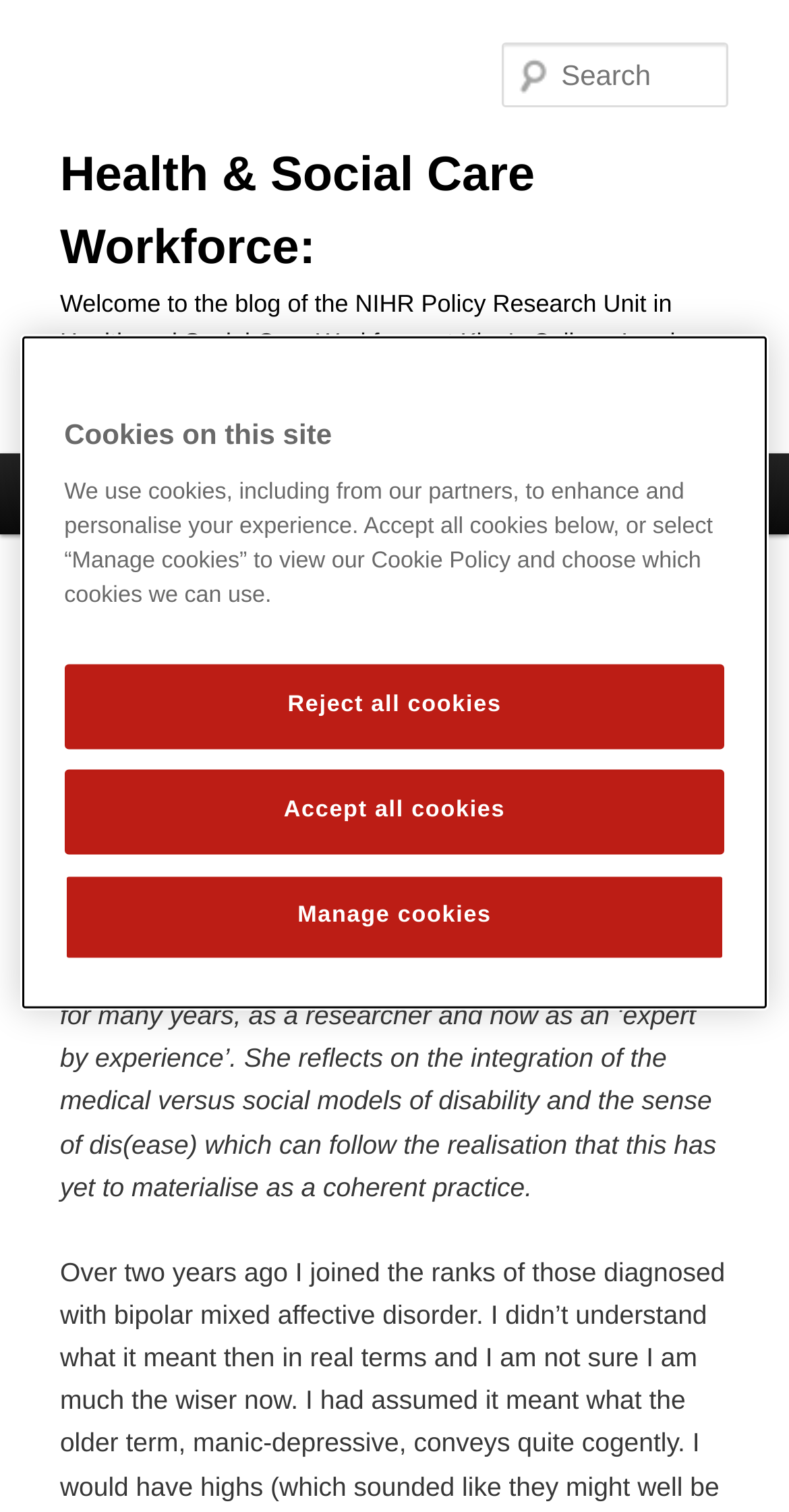Locate the bounding box coordinates of the clickable area to execute the instruction: "Read the previous post". Provide the coordinates as four float numbers between 0 and 1, represented as [left, top, right, bottom].

[0.615, 0.398, 0.785, 0.416]